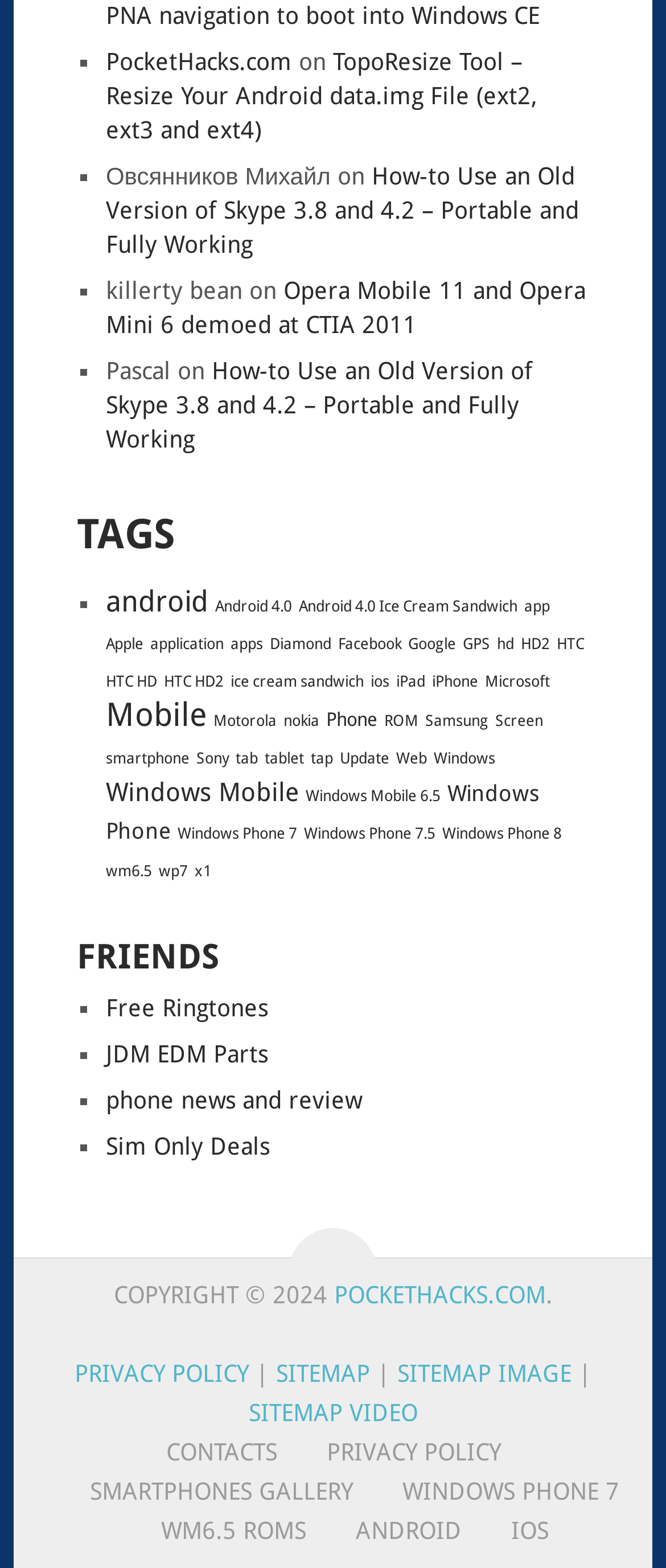How many tags are listed on the webpage?
Look at the screenshot and respond with one word or a short phrase.

30